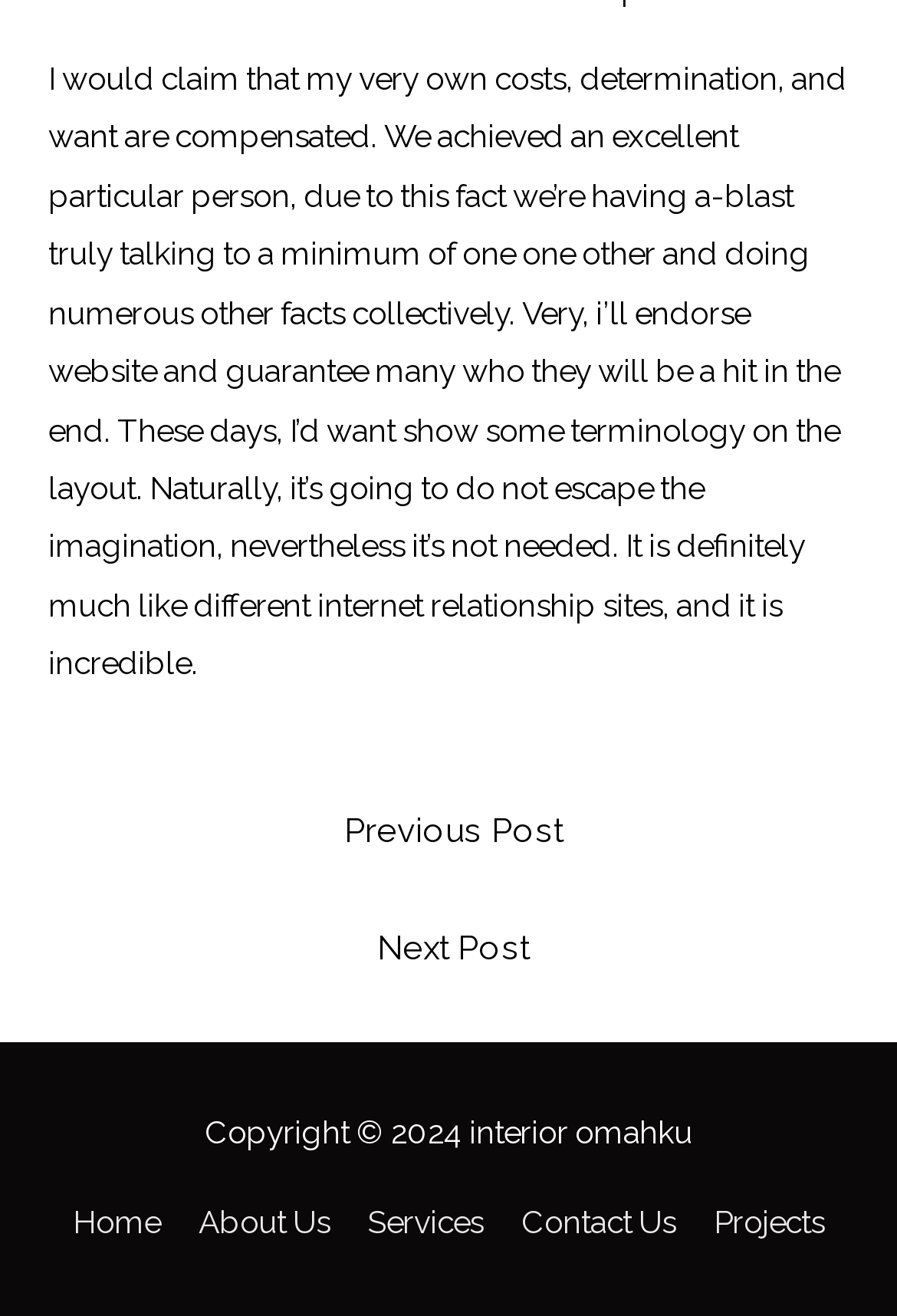What is the text beside the copyright year?
Give a detailed response to the question by analyzing the screenshot.

The text beside the copyright year is 'interior omahku', which may be the name of the website, company, or organization.